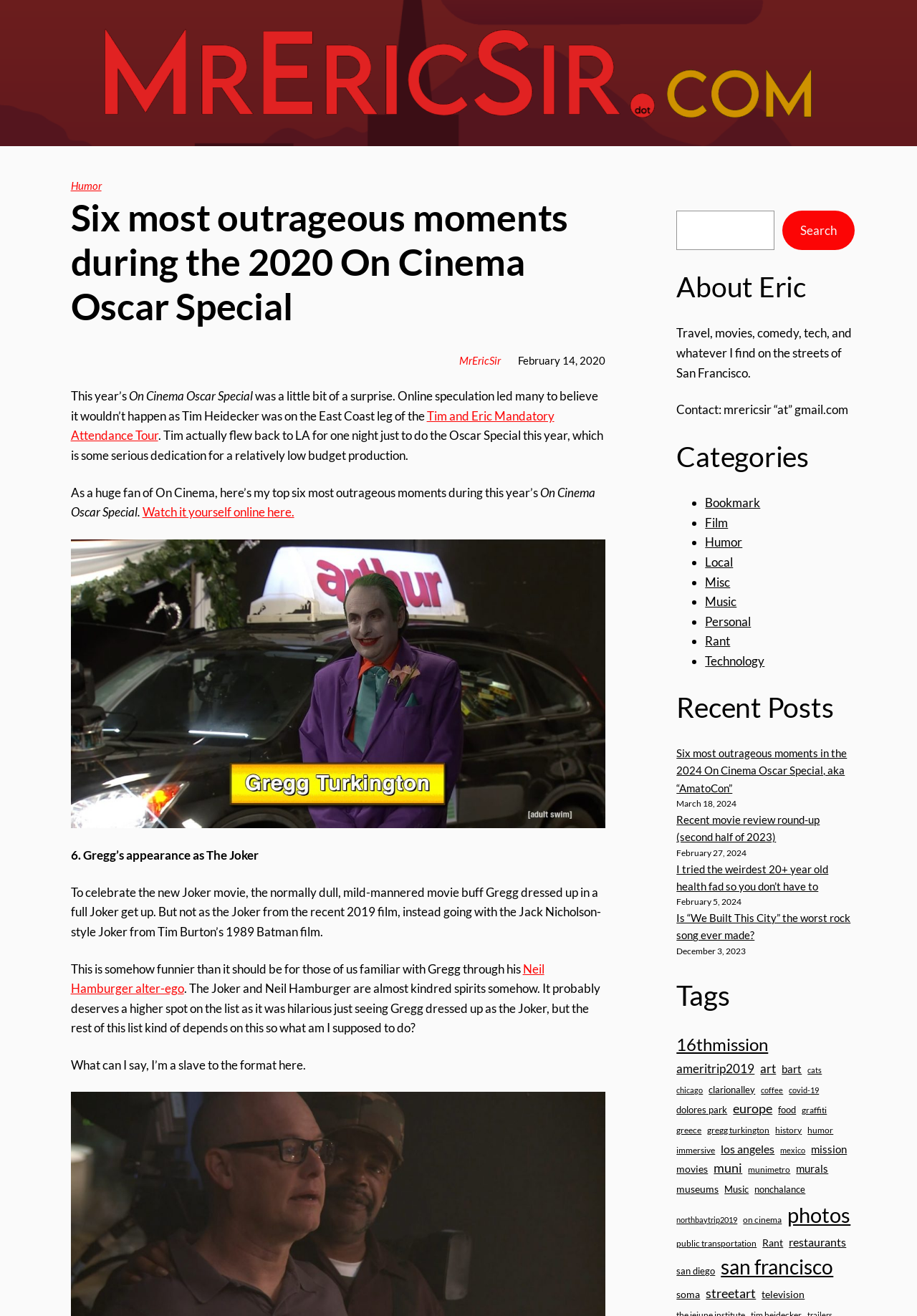Locate the bounding box of the UI element with the following description: "humor".

[0.881, 0.854, 0.909, 0.864]